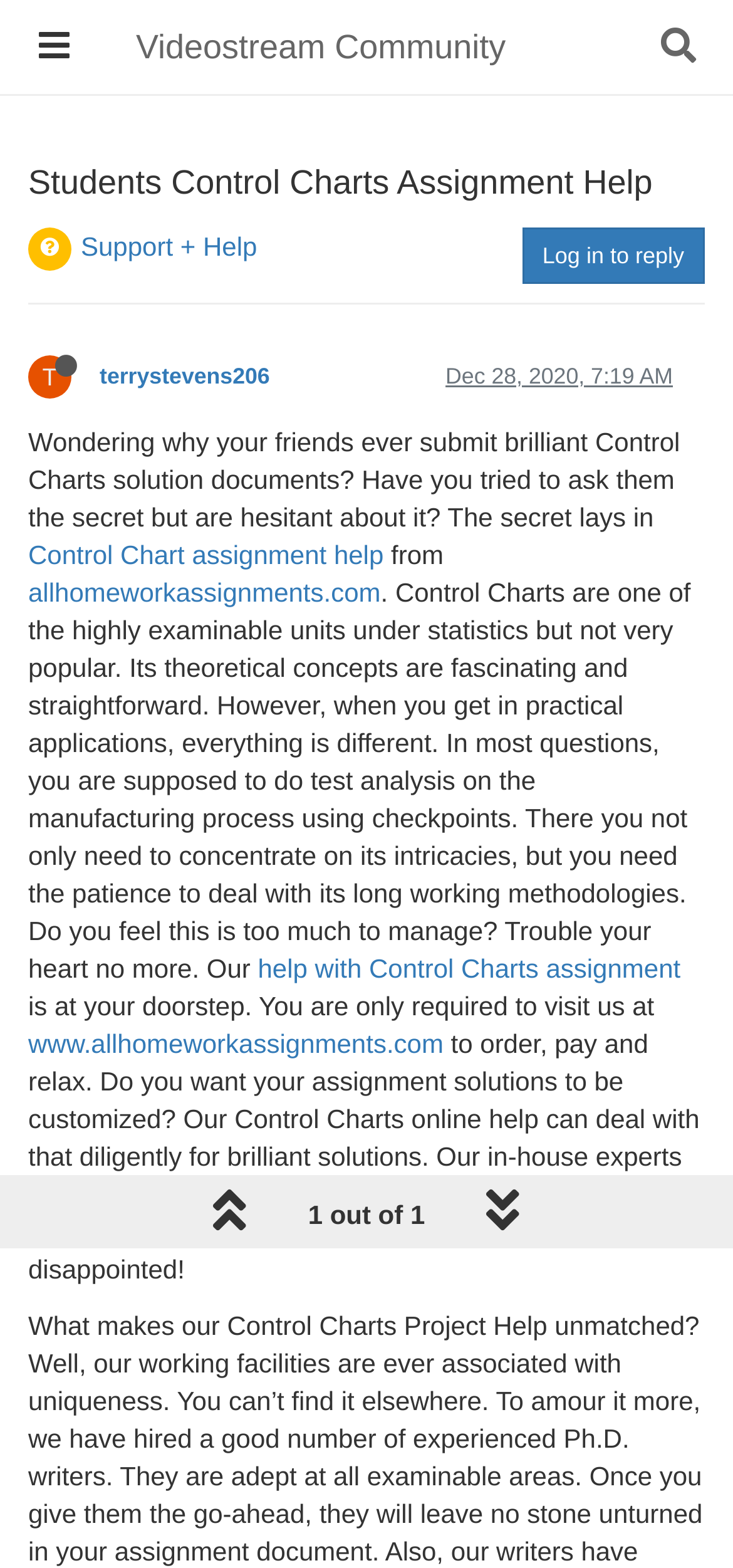Locate the bounding box coordinates of the clickable part needed for the task: "Log in to reply".

[0.712, 0.145, 0.962, 0.181]